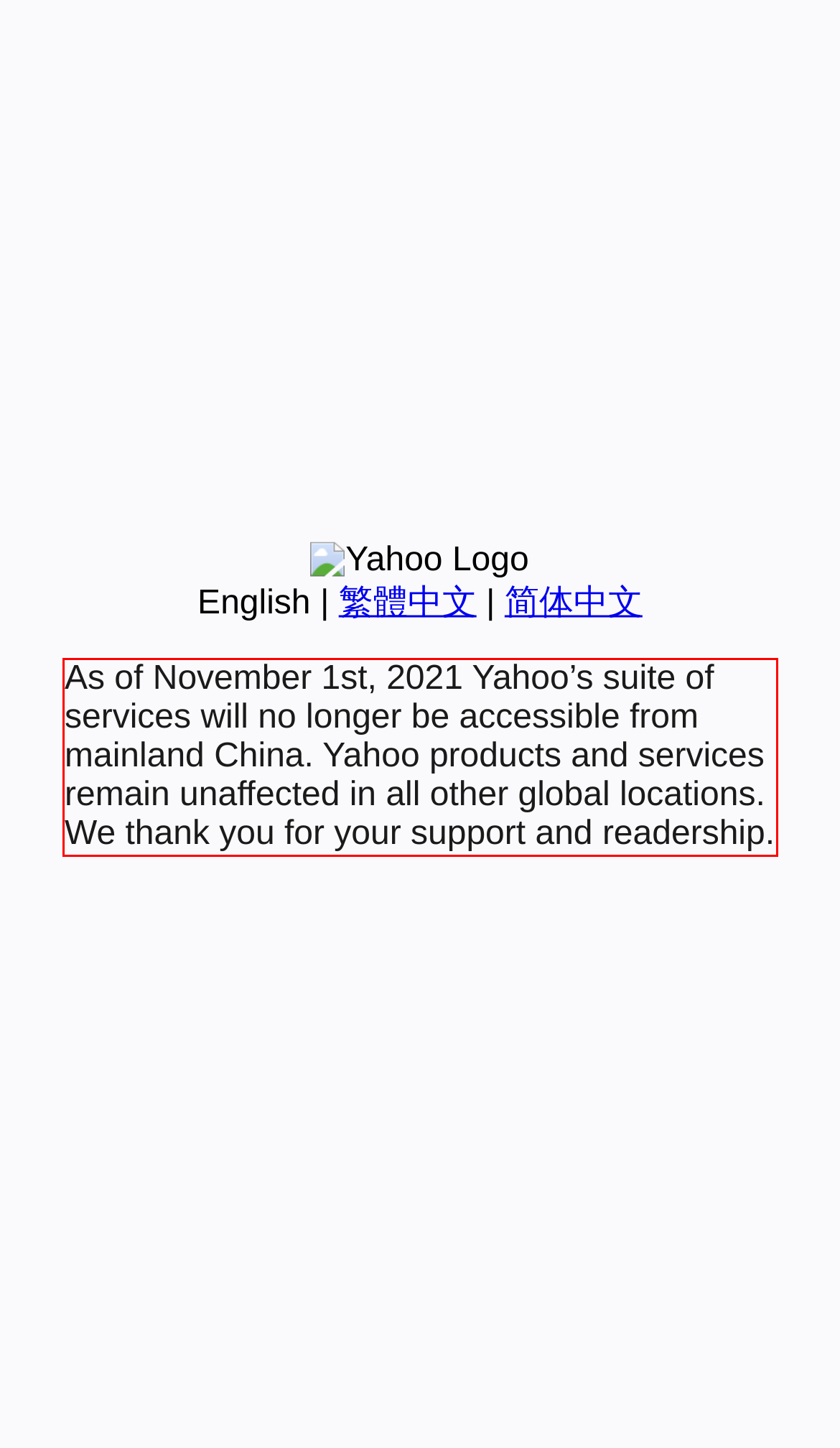Given a webpage screenshot with a red bounding box, perform OCR to read and deliver the text enclosed by the red bounding box.

As of November 1st, 2021 Yahoo’s suite of services will no longer be accessible from mainland China. Yahoo products and services remain unaffected in all other global locations. We thank you for your support and readership.